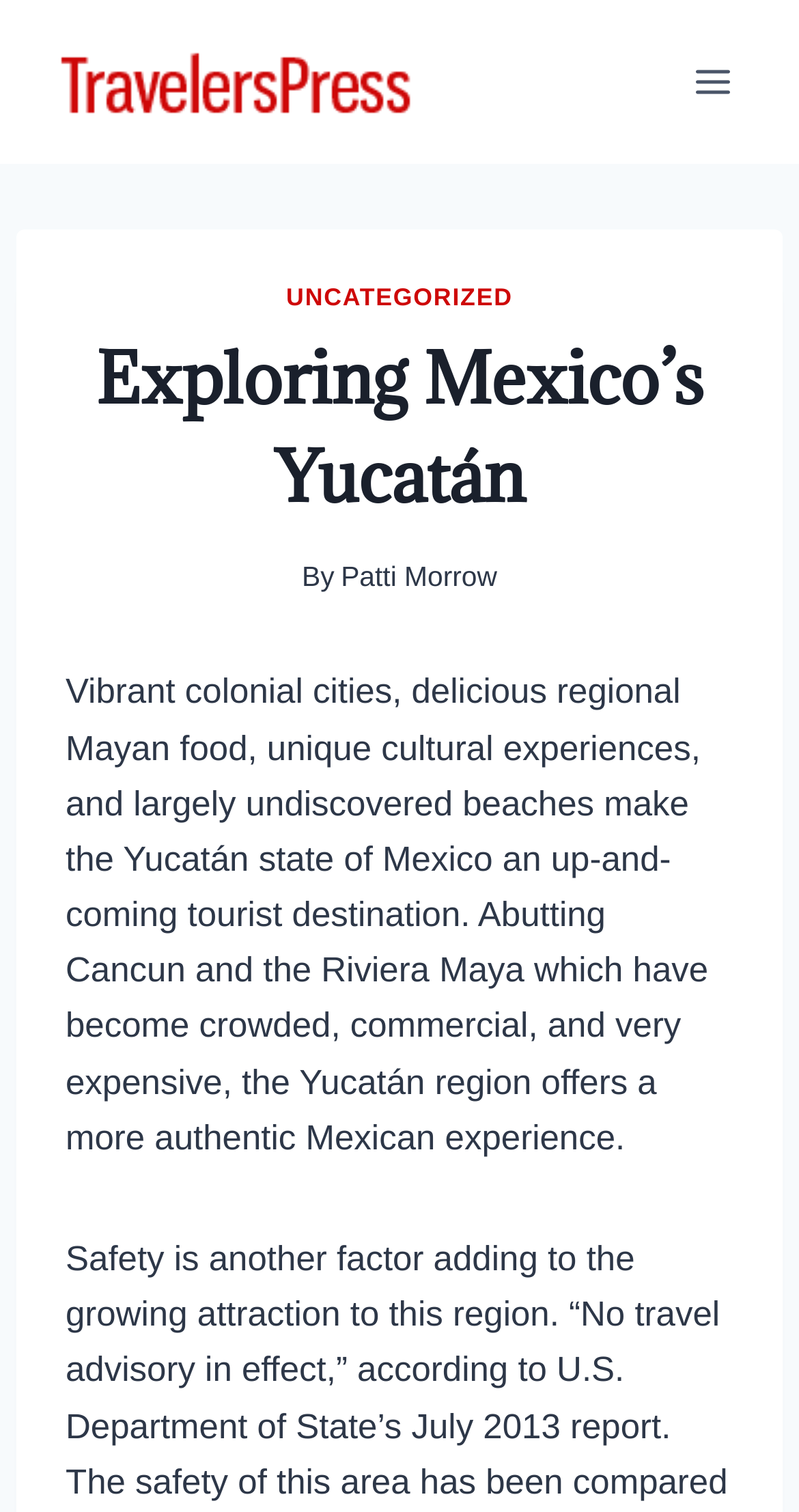What is the focus of the webpage?
Craft a detailed and extensive response to the question.

The webpage is focused on exploring Mexico's Yucatán state, highlighting its vibrant colonial cities, delicious regional Mayan food, unique cultural experiences, and largely undiscovered beaches.